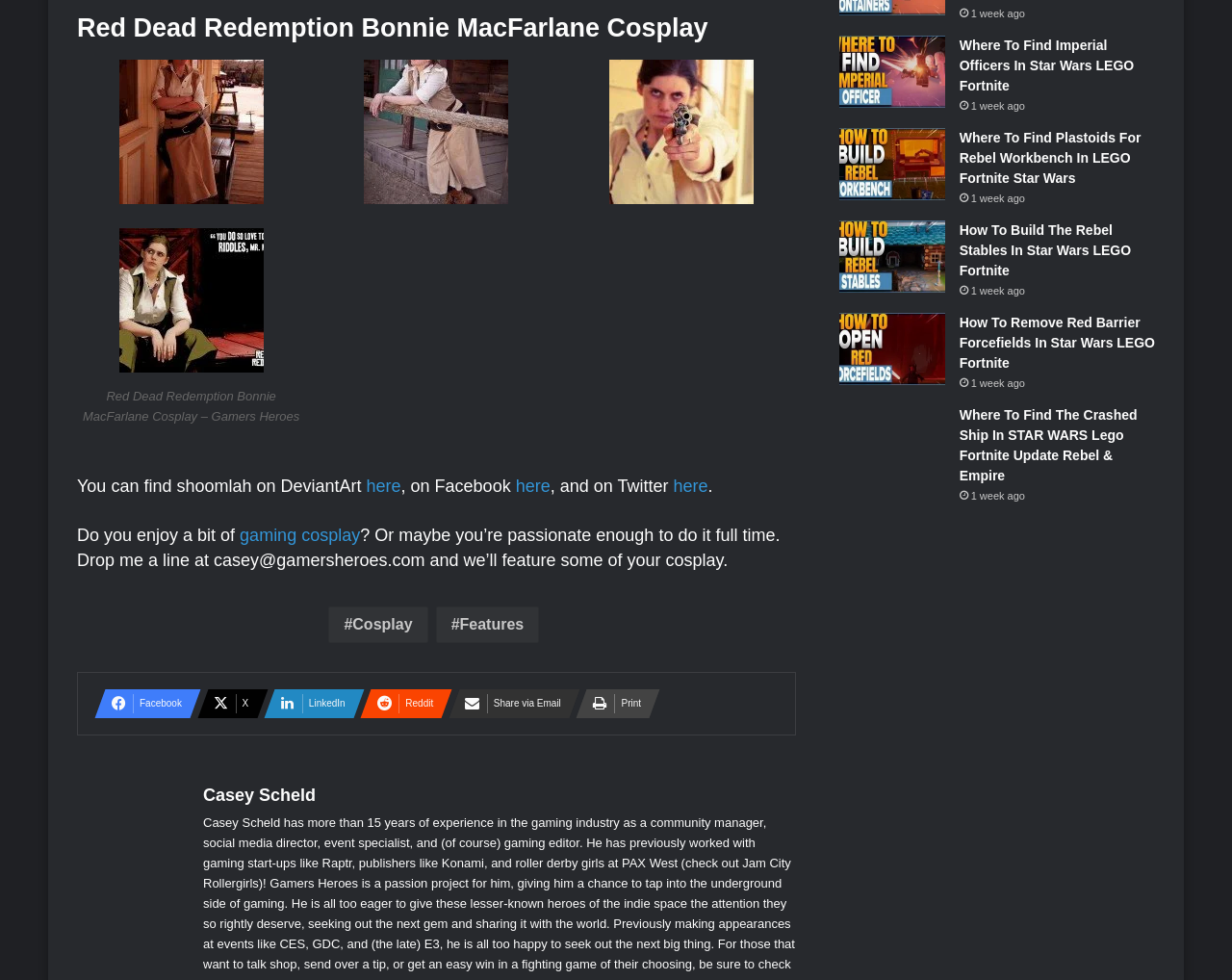Where can you find shoomlah? Refer to the image and provide a one-word or short phrase answer.

DeviantArt, Facebook, Twitter